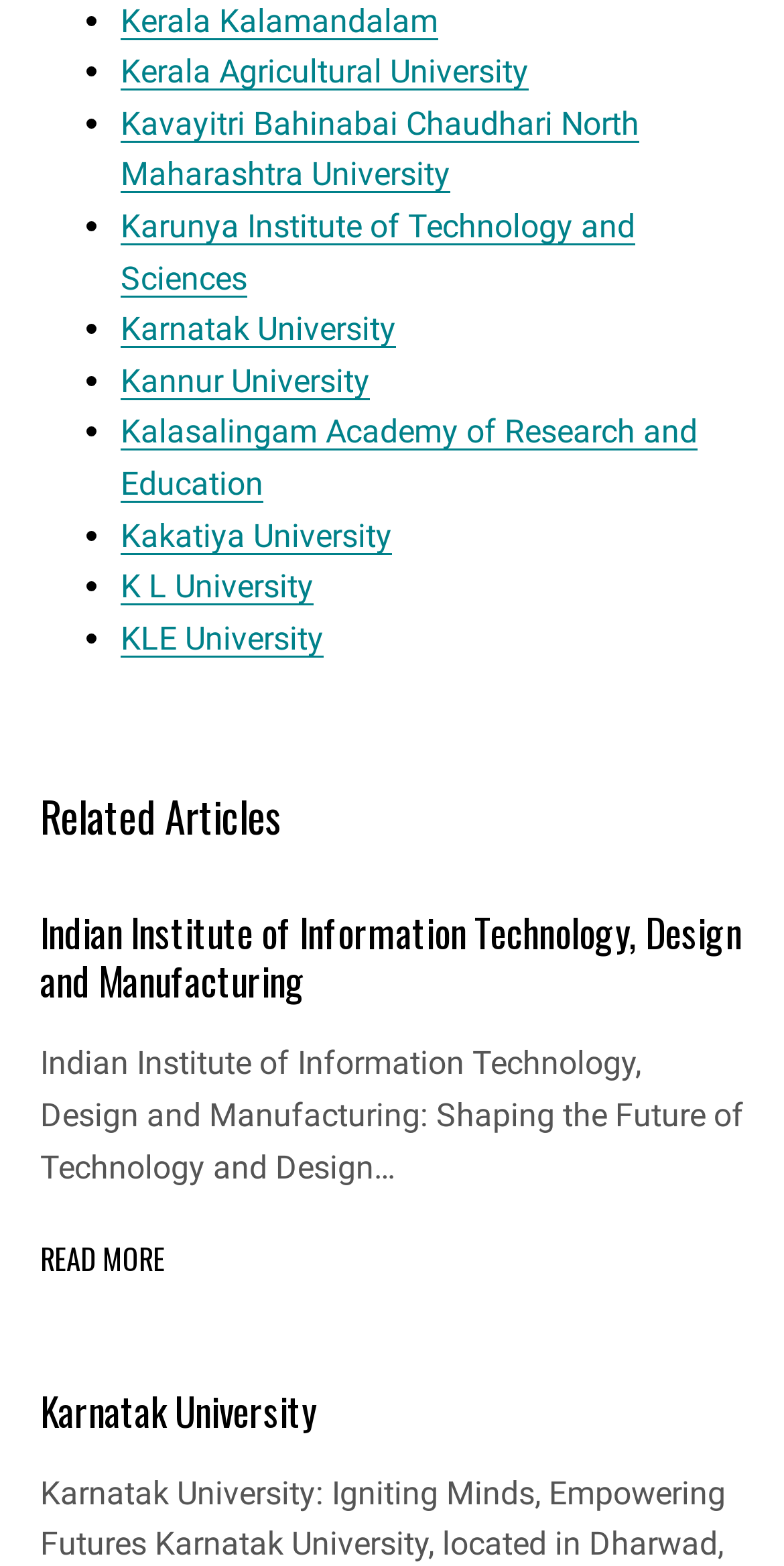Please examine the image and provide a detailed answer to the question: What is the title of the second section?

The title of the second section is 'Related Articles', which is a heading element located at the middle of the webpage with a bounding box of [0.051, 0.506, 0.949, 0.538].